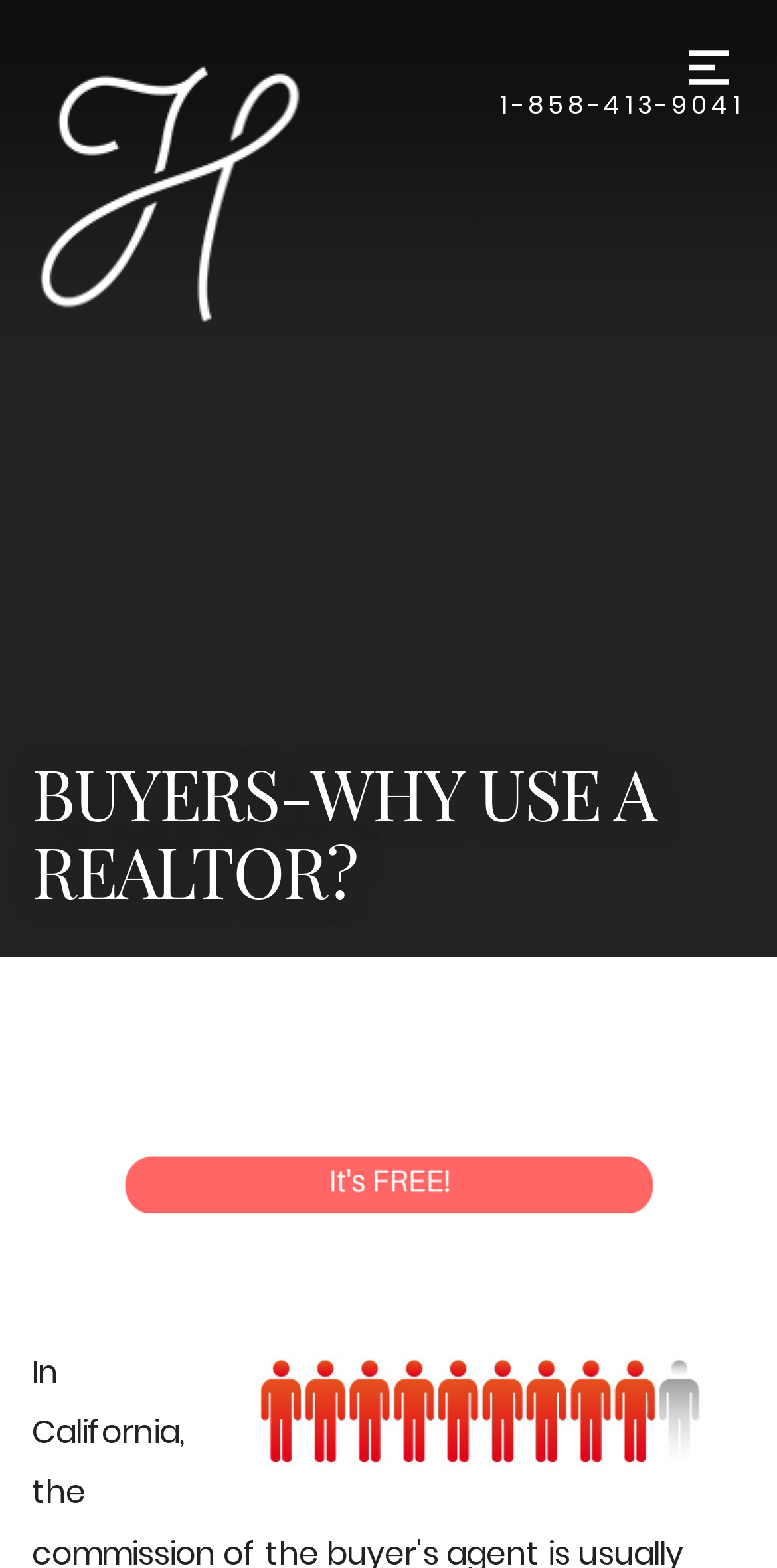Generate a thorough caption that explains the contents of the webpage.

The webpage is about the benefits of using a realtor, specifically for buyers in California. At the top left corner, there is a link to the homepage, accompanied by an image of "The Honest Agent San Diego - Real Estate Agents". To the right of these elements, there is a phone number "1-858-413-9041" displayed as a link. 

On the top right corner, there is a button labeled "Menu", which has an icon of the same name. Below these top elements, the main content of the page begins with a heading that reads "BUYERS-WHY USE A REALTOR?". This heading spans across the entire width of the page.